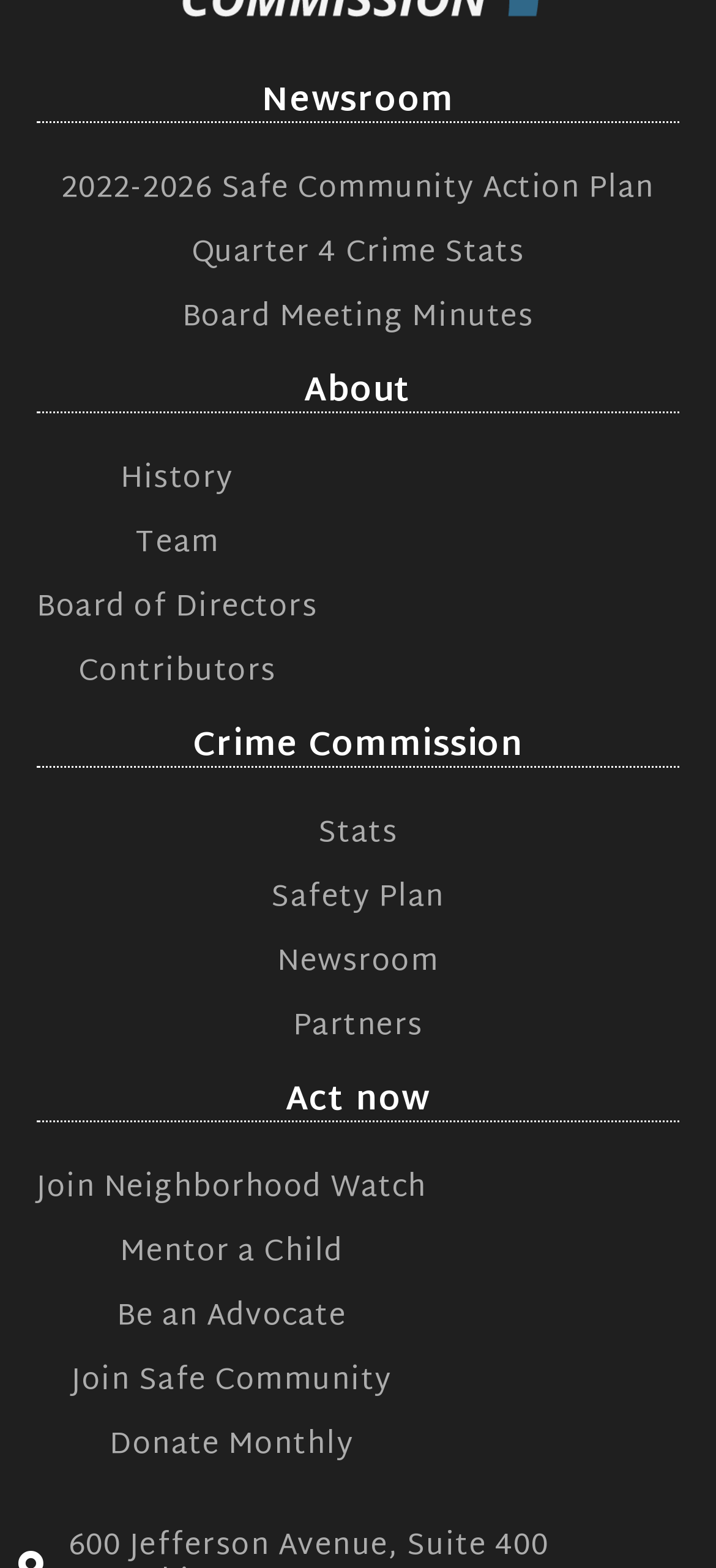Please provide the bounding box coordinates for the element that needs to be clicked to perform the following instruction: "Learn about the team". The coordinates should be given as four float numbers between 0 and 1, i.e., [left, top, right, bottom].

[0.051, 0.337, 0.444, 0.36]